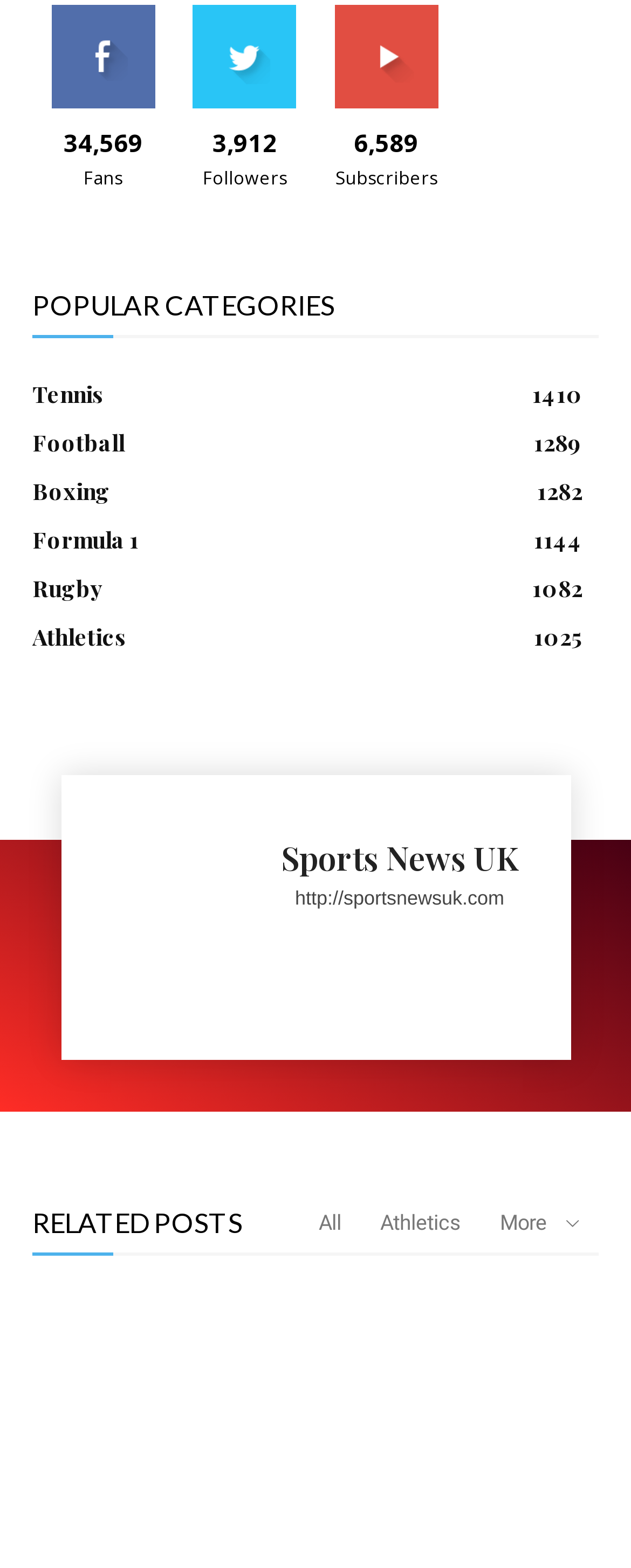Ascertain the bounding box coordinates for the UI element detailed here: "Contact us". The coordinates should be provided as [left, top, right, bottom] with each value being a float between 0 and 1.

None